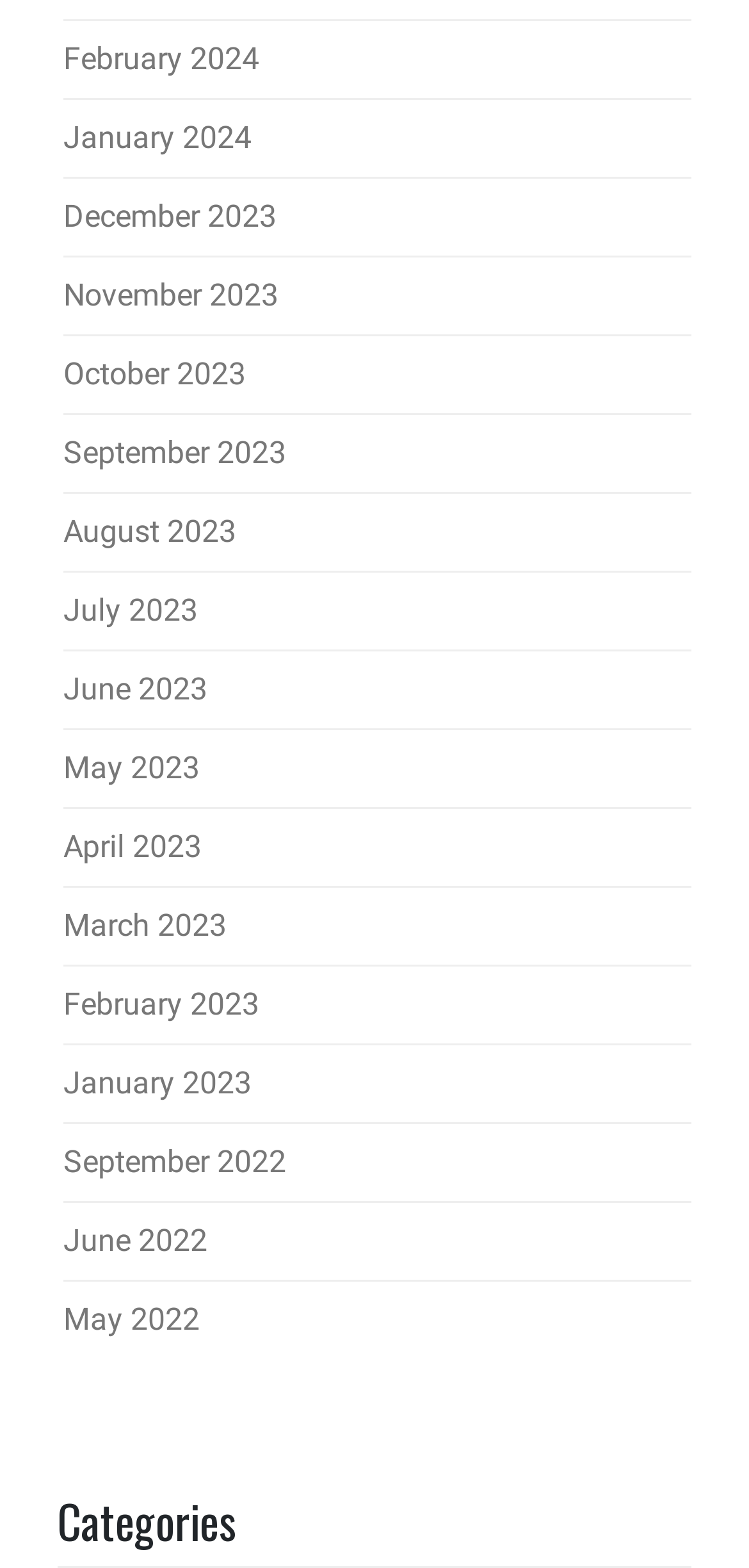What is the earliest month listed? Please answer the question using a single word or phrase based on the image.

May 2022